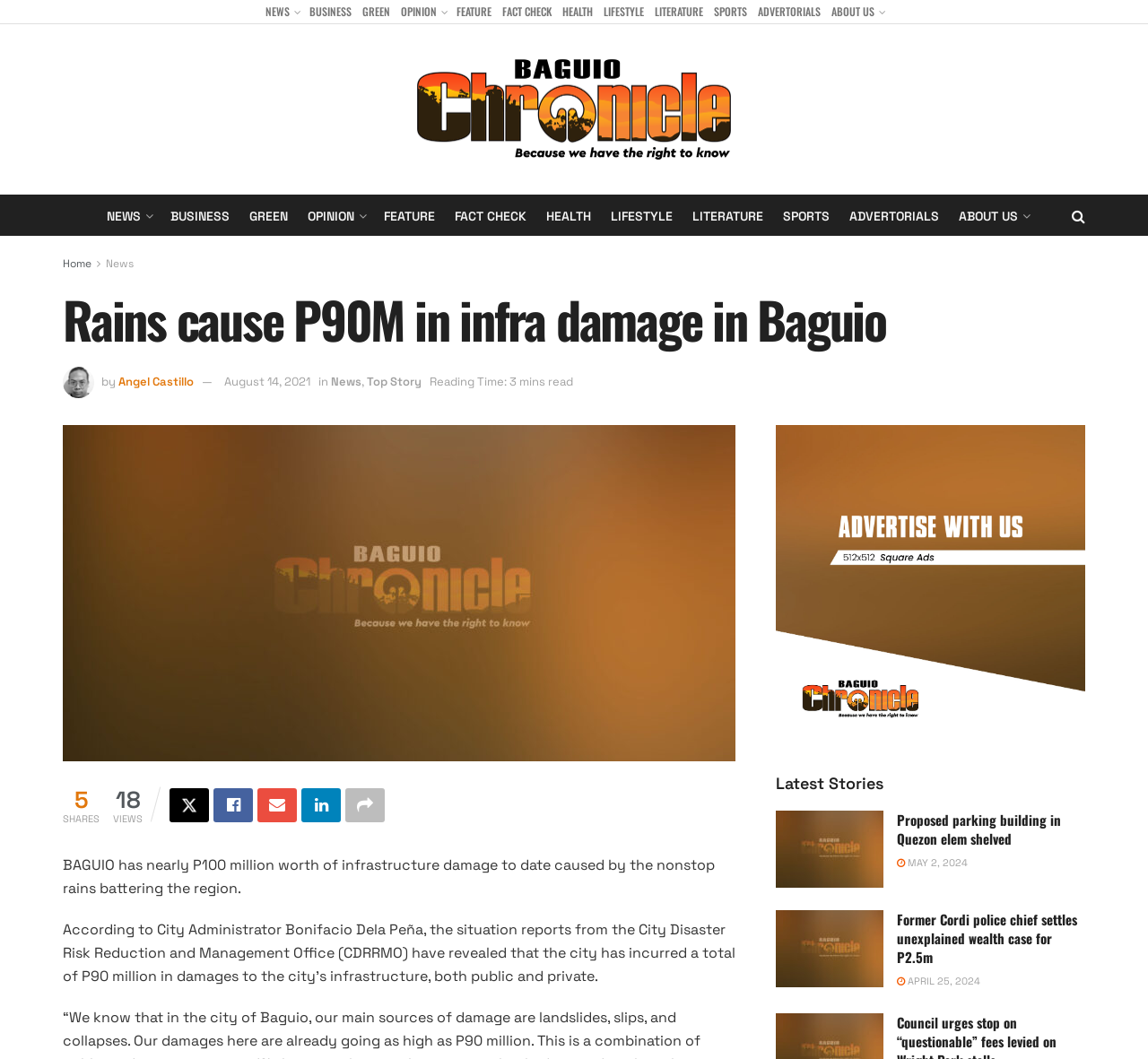What is the category of the article?
Answer the question with a thorough and detailed explanation.

I found the answer by looking at the category section below the article title, where it says 'News' and 'Top Story'.